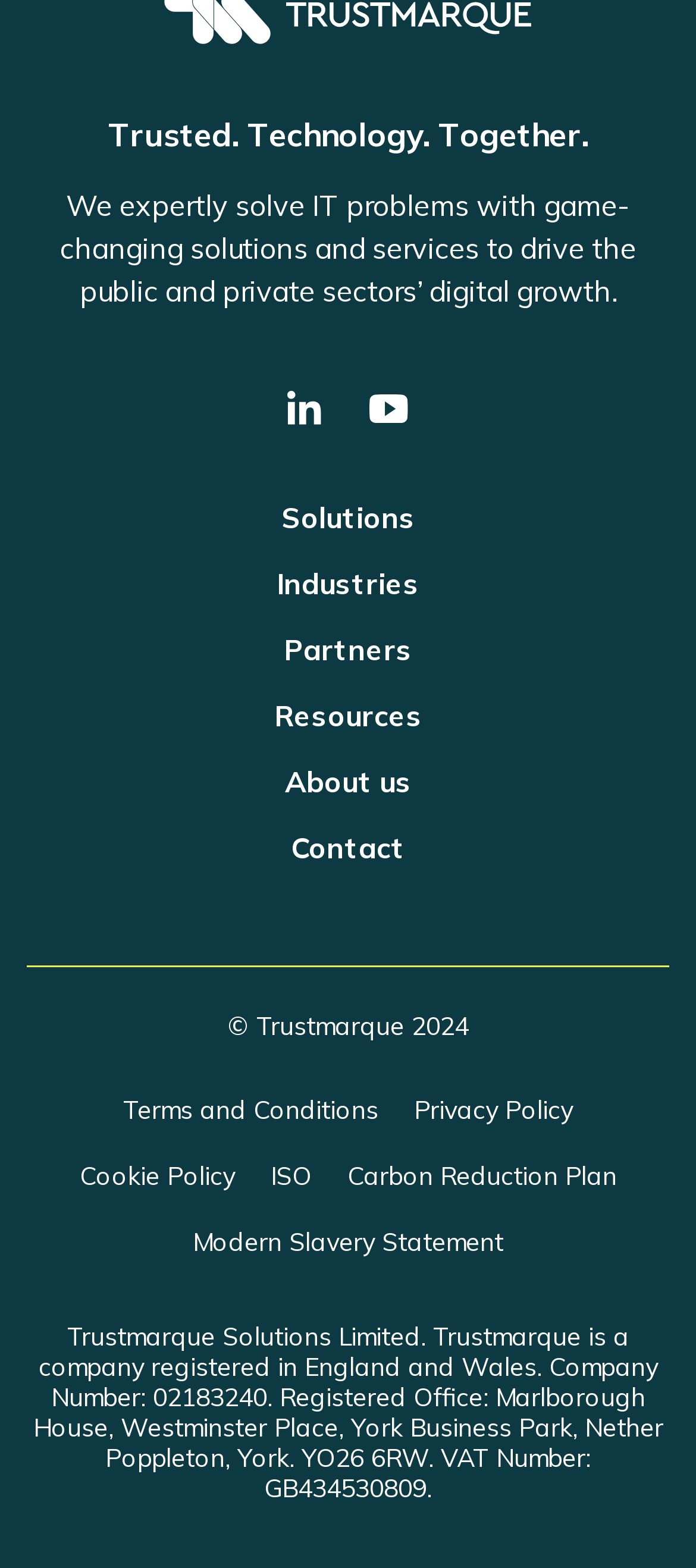Please determine the bounding box coordinates for the element that should be clicked to follow these instructions: "Contact the company".

[0.418, 0.529, 0.582, 0.552]